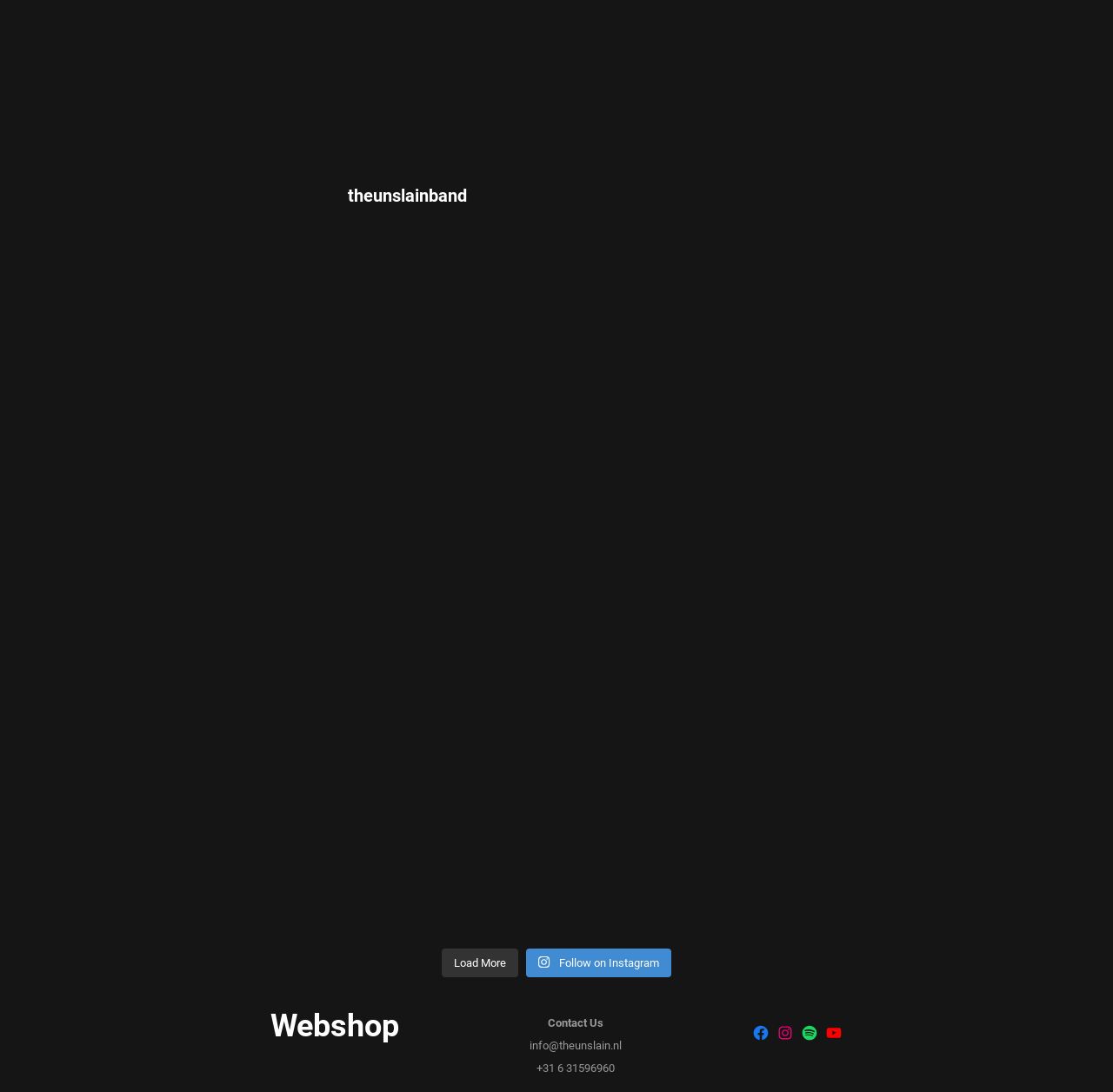Please determine the bounding box coordinates of the area that needs to be clicked to complete this task: 'Load more posts from the band'. The coordinates must be four float numbers between 0 and 1, formatted as [left, top, right, bottom].

[0.397, 0.868, 0.466, 0.895]